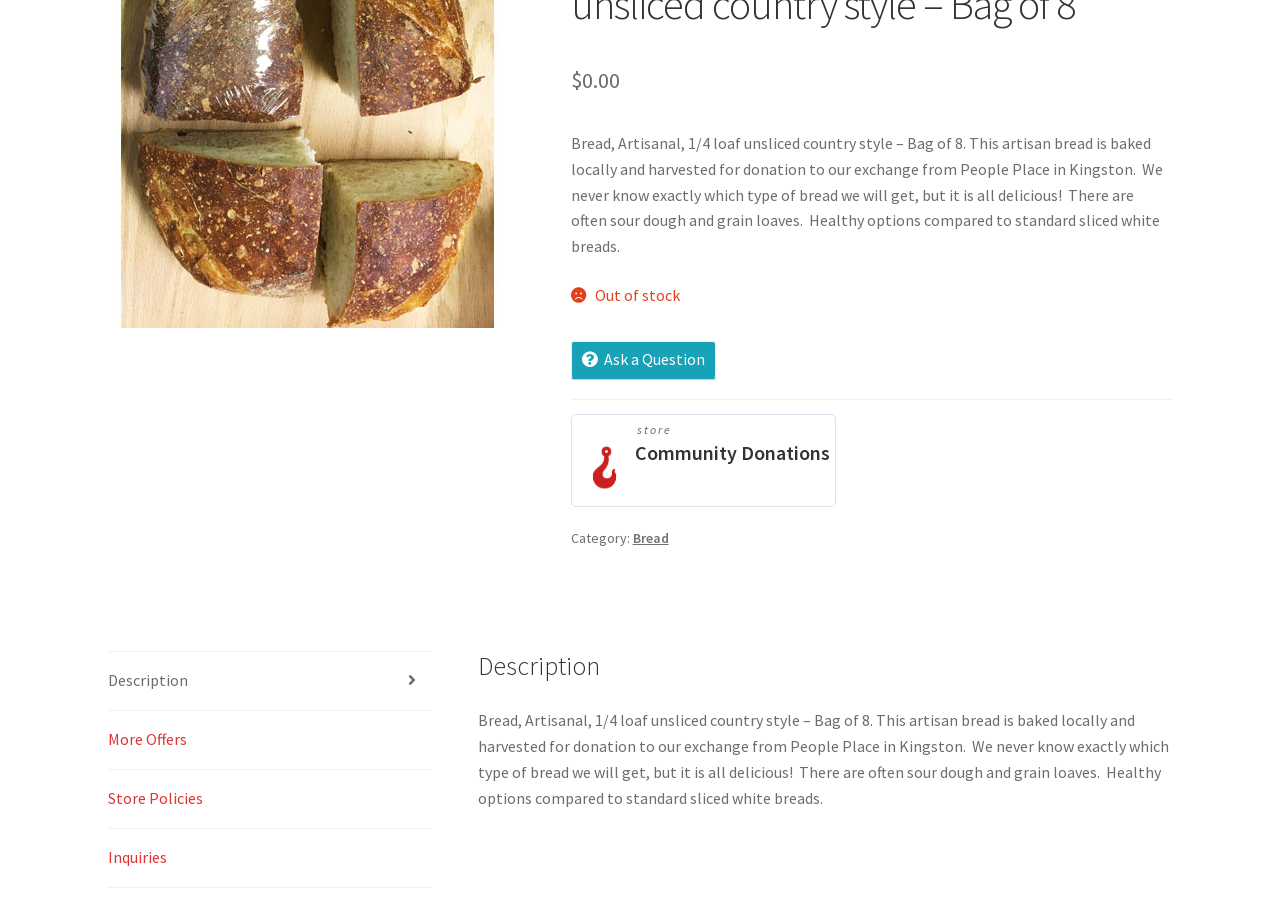Provide the bounding box coordinates of the HTML element this sentence describes: "More Offers". The bounding box coordinates consist of four float numbers between 0 and 1, i.e., [left, top, right, bottom].

[0.084, 0.791, 0.337, 0.855]